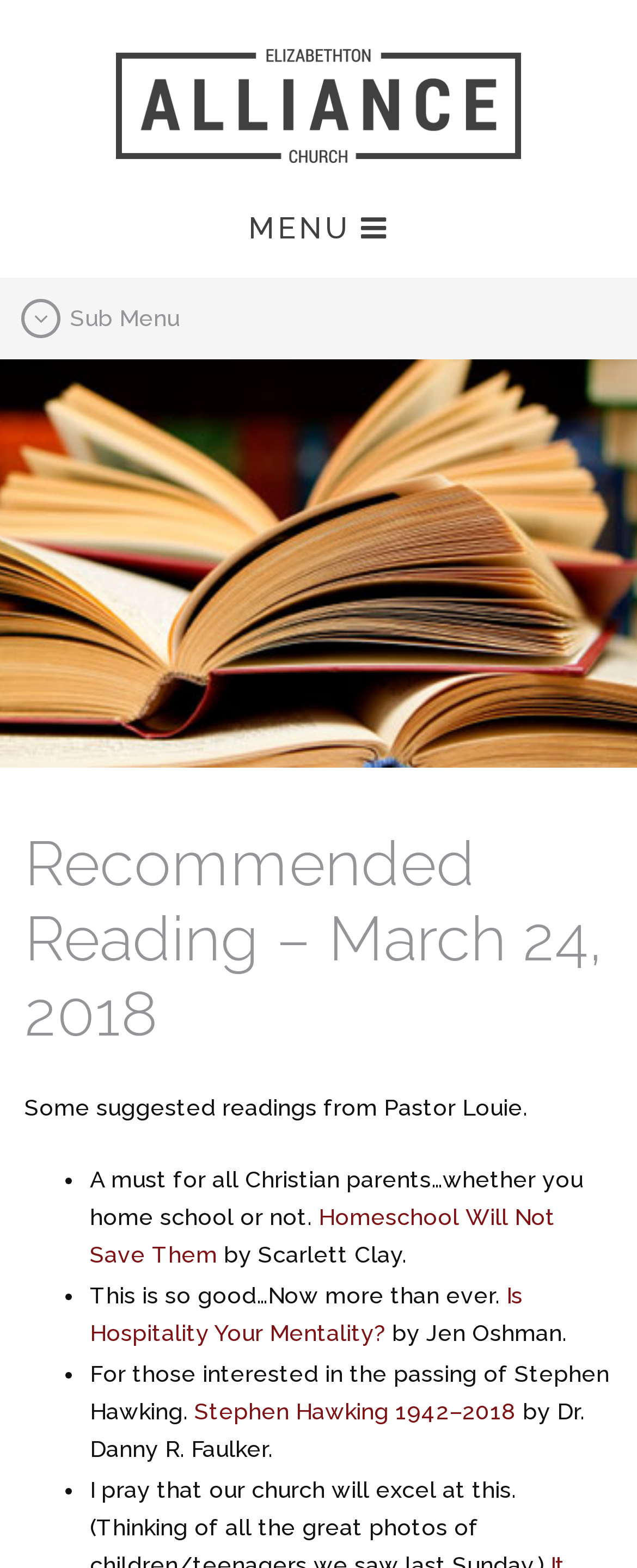How many recommended readings are listed?
Using the image, provide a detailed and thorough answer to the question.

The number of recommended readings can be determined by counting the list markers (•) in the webpage. There are three list markers, each preceding a recommended reading. The bounding box coordinates of the list markers are [0.1, 0.74, 0.115, 0.764], [0.1, 0.814, 0.115, 0.838], and [0.1, 0.864, 0.115, 0.888].